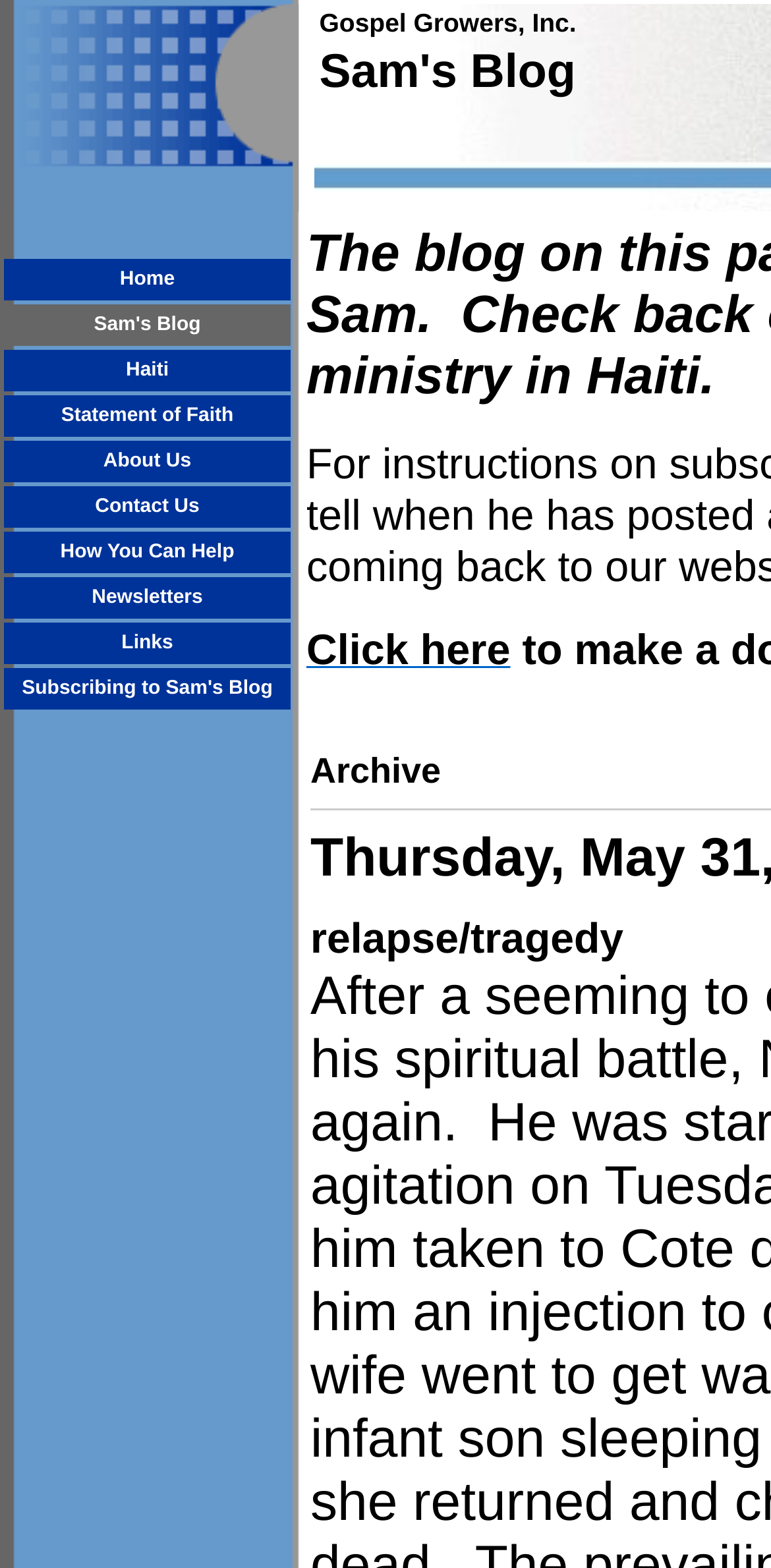Determine the bounding box coordinates of the clickable element to achieve the following action: 'Click on Home'. Provide the coordinates as four float values between 0 and 1, formatted as [left, top, right, bottom].

[0.005, 0.165, 0.377, 0.192]